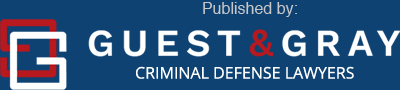What is the purpose of the 'Published by:' text?
Answer the question with just one word or phrase using the image.

To indicate authorship or endorsement